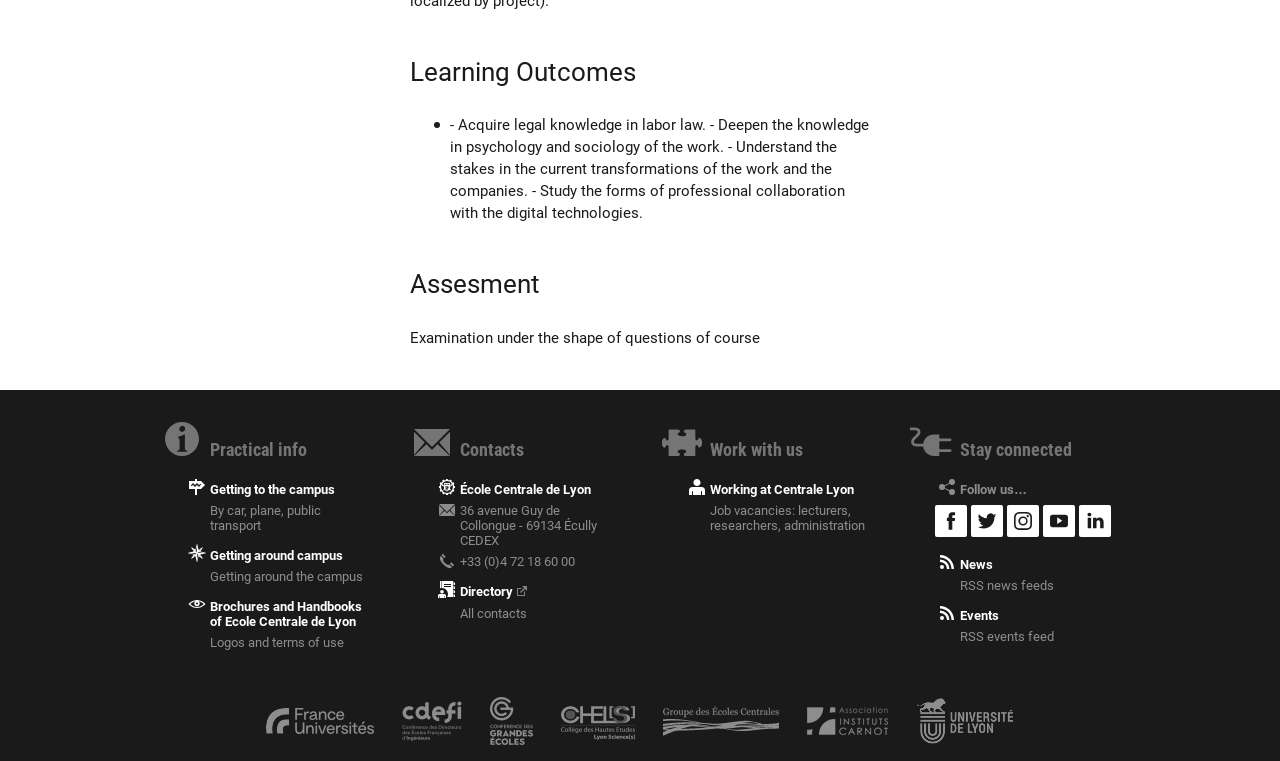Please identify the bounding box coordinates of the element that needs to be clicked to perform the following instruction: "Click on 'Getting to the campus'".

[0.145, 0.624, 0.289, 0.655]